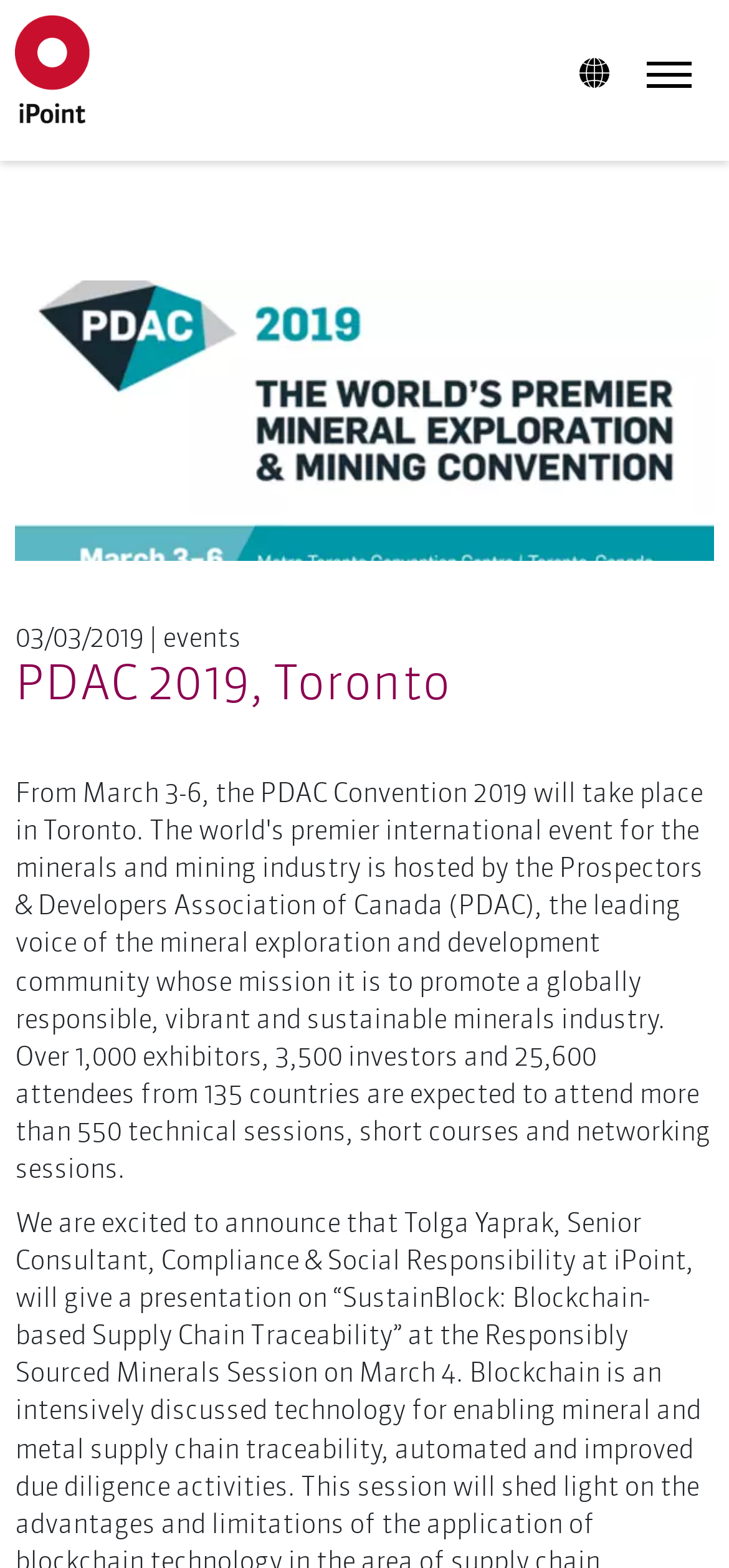Give a concise answer using only one word or phrase for this question:
What is the date of the event?

03/03/2019